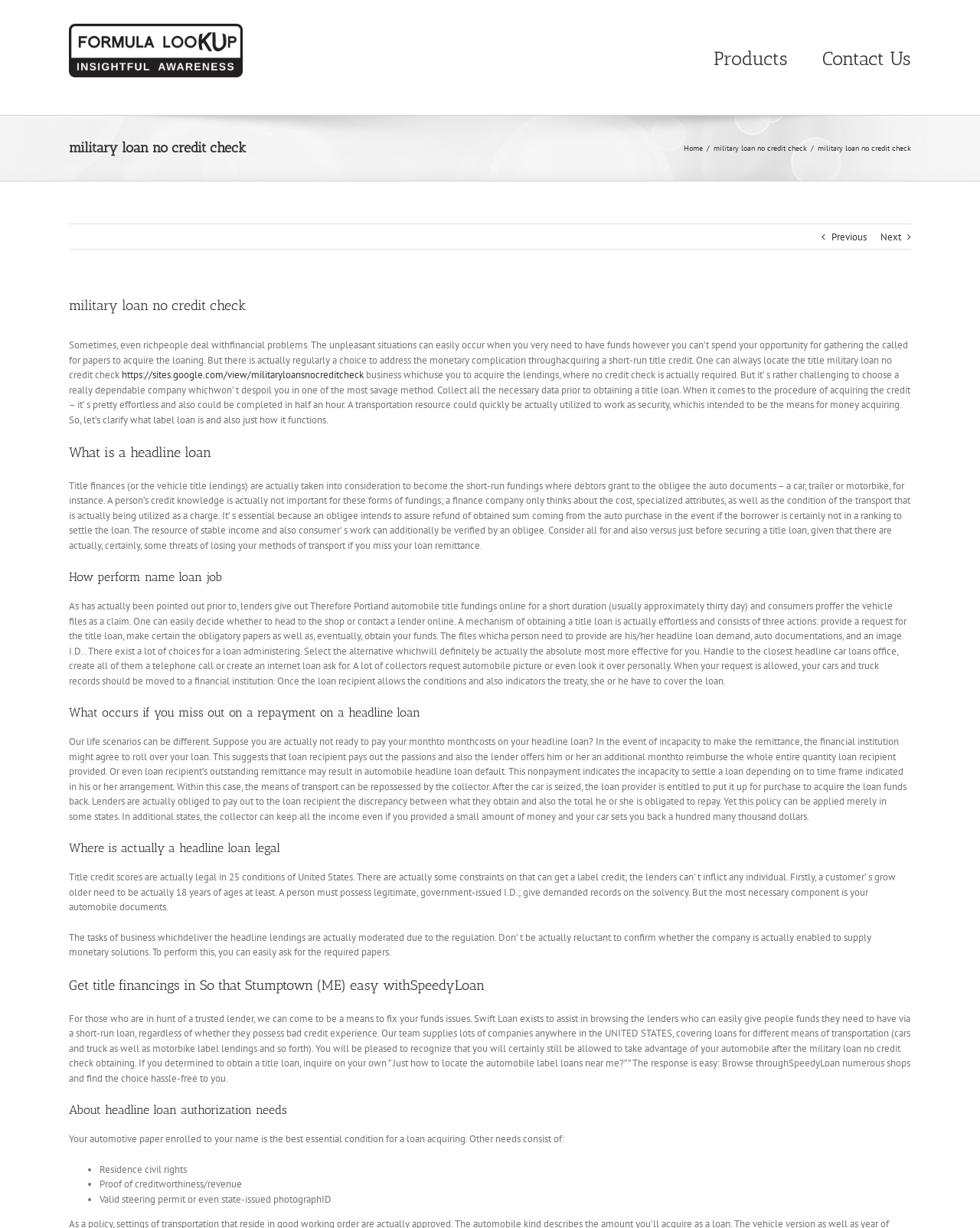Find and extract the text of the primary heading on the webpage.

military loan no credit check